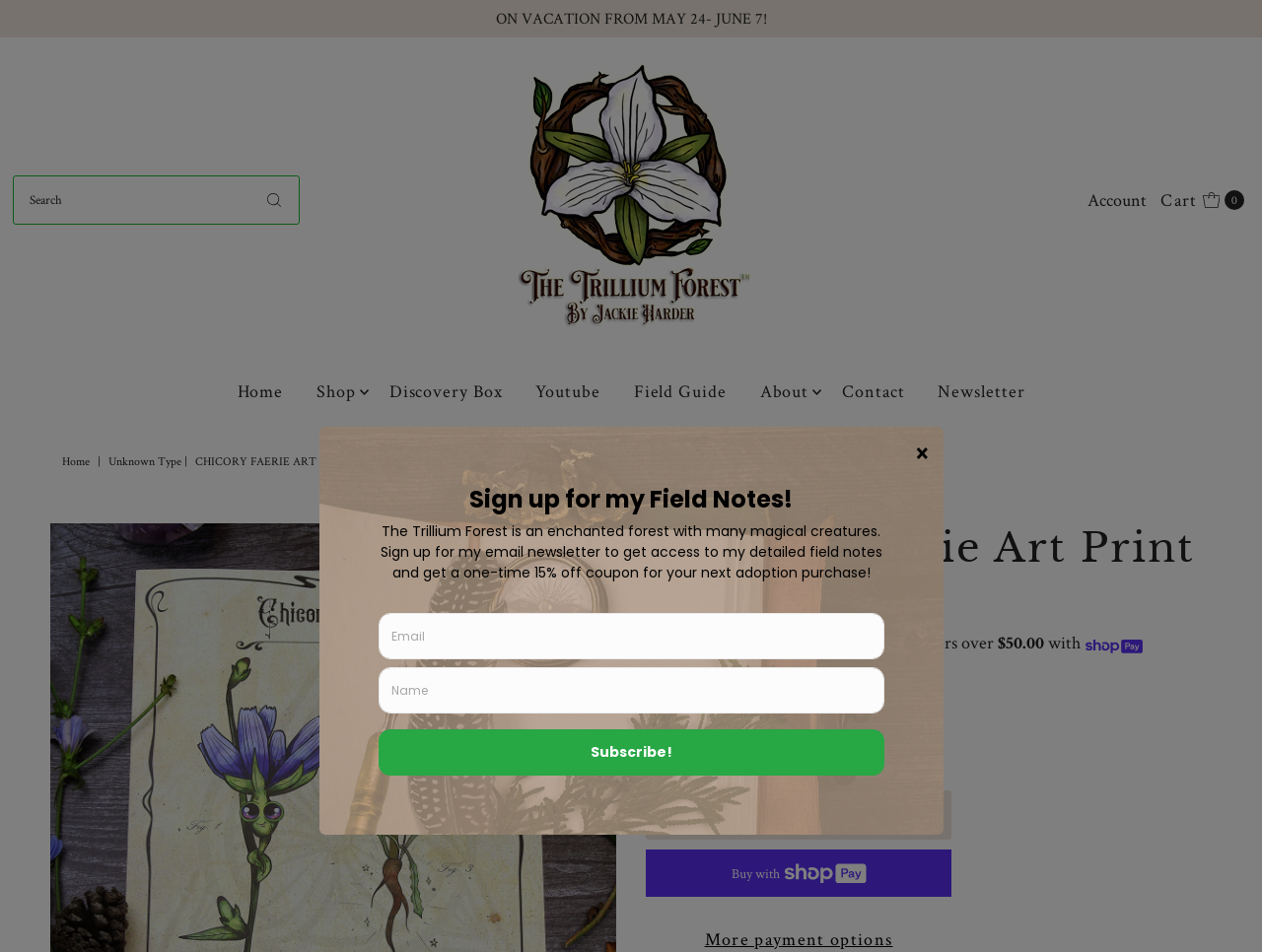Provide a one-word or short-phrase response to the question:
What is the alternative payment method offered?

Shop Pay